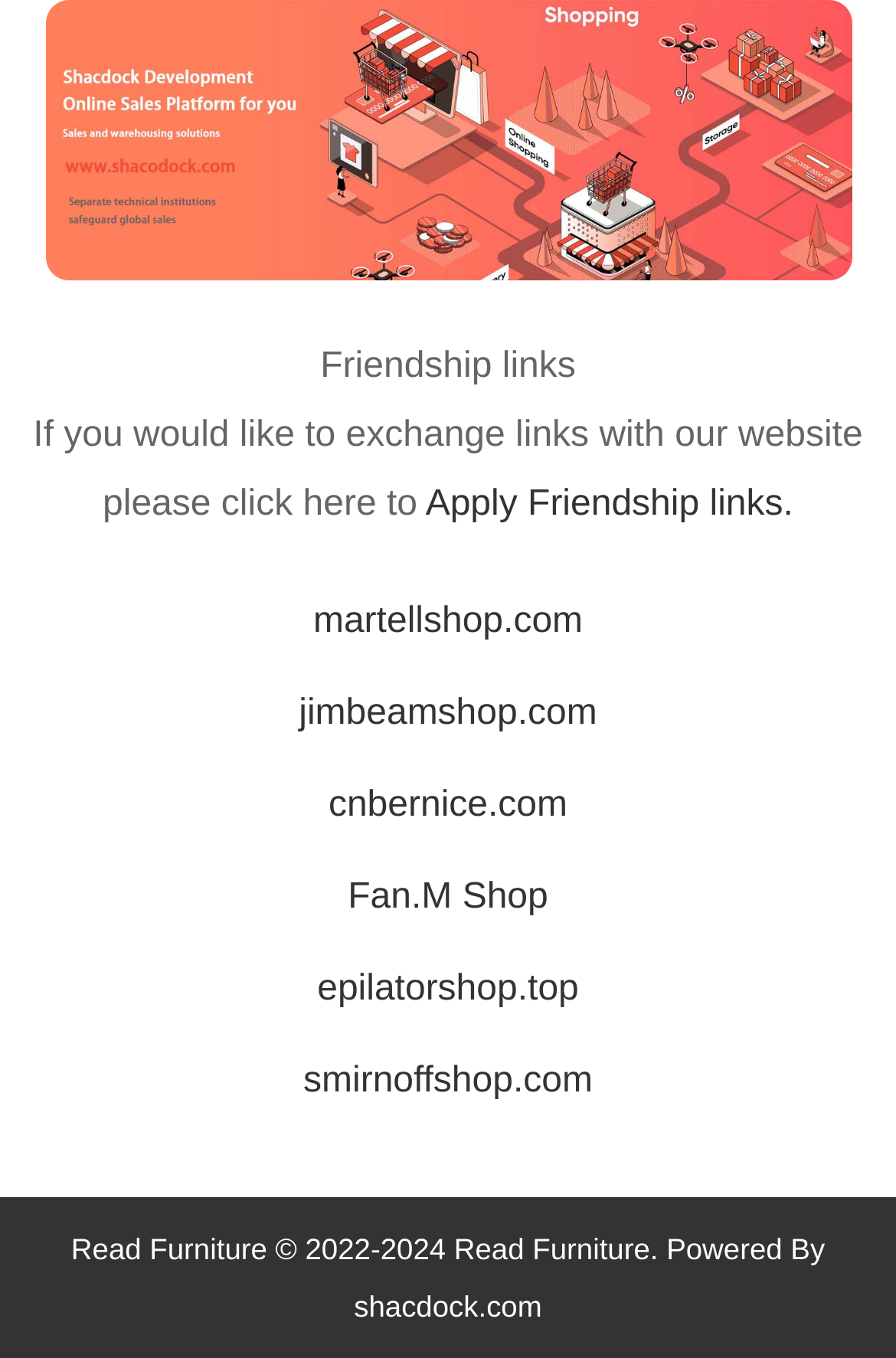Identify the bounding box coordinates of the area that should be clicked in order to complete the given instruction: "Click on SHACDOCK DEVELOPMENT". The bounding box coordinates should be four float numbers between 0 and 1, i.e., [left, top, right, bottom].

[0.05, 0.001, 0.95, 0.212]